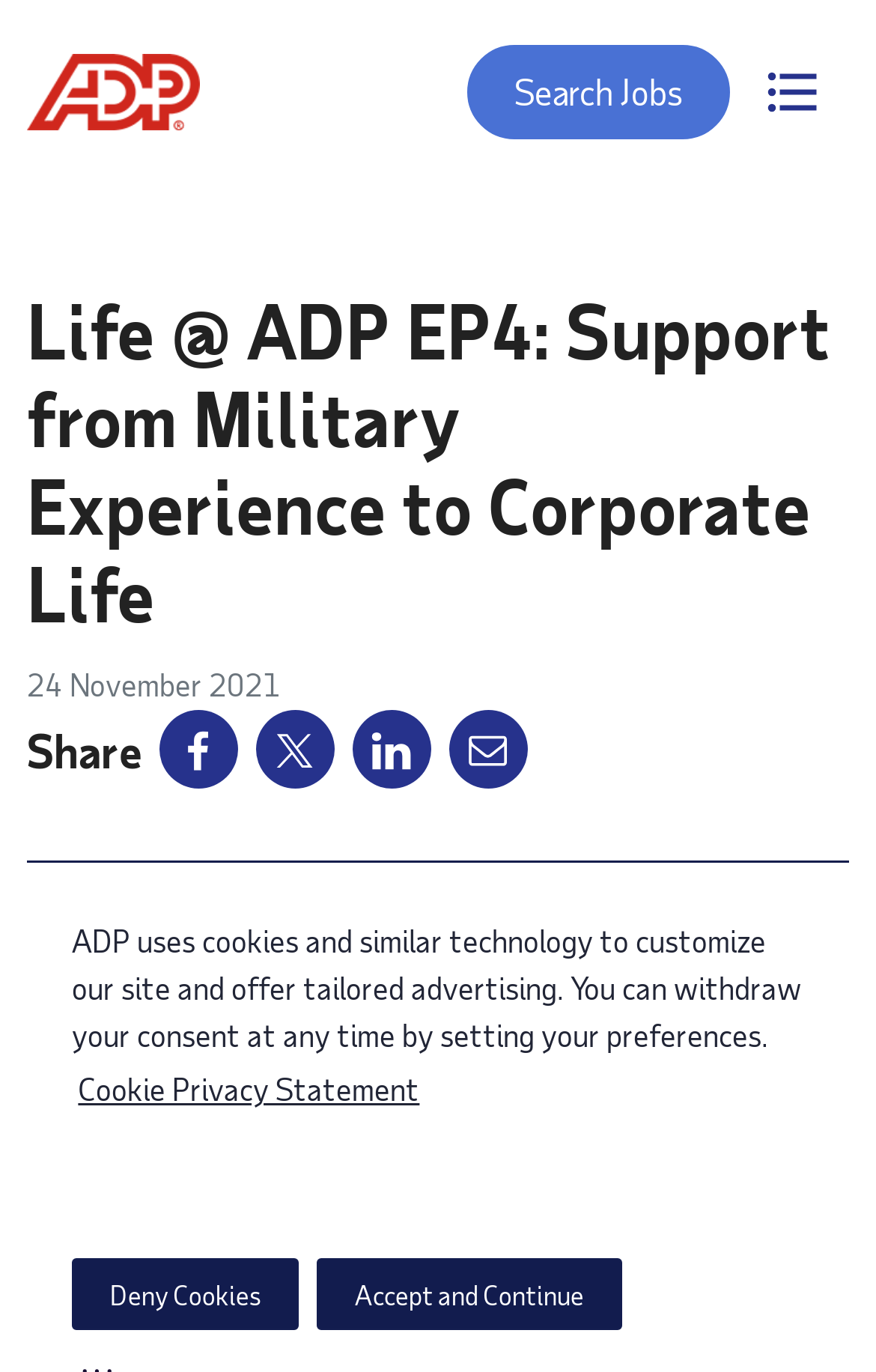Carefully examine the image and provide an in-depth answer to the question: What is the type of image on the webpage?

I found the type of image on the webpage by looking at the image element, which is described as 'illustrated group of men and women in different hair and skin color with a podcast logo Life@ADP on top'.